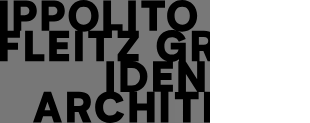Give a complete and detailed account of the image.

The image prominently features the bold, modern lettering of the name "IPPOLITO FLEITZ GROUP" alongside the word "ARCHITECTURE." The design utilizes a sleek, contemporary font against a textured gray background, enhancing its visual impact. This branding likely represents the Ippolito Fleitz Group, a renowned architectural firm known for its innovative designs and commitment to versatile, client-focused solutions in architecture and interior design. The overall composition conveys a sense of professionalism and creativity, reflecting the firm's ethos and its place in the architectural landscape.